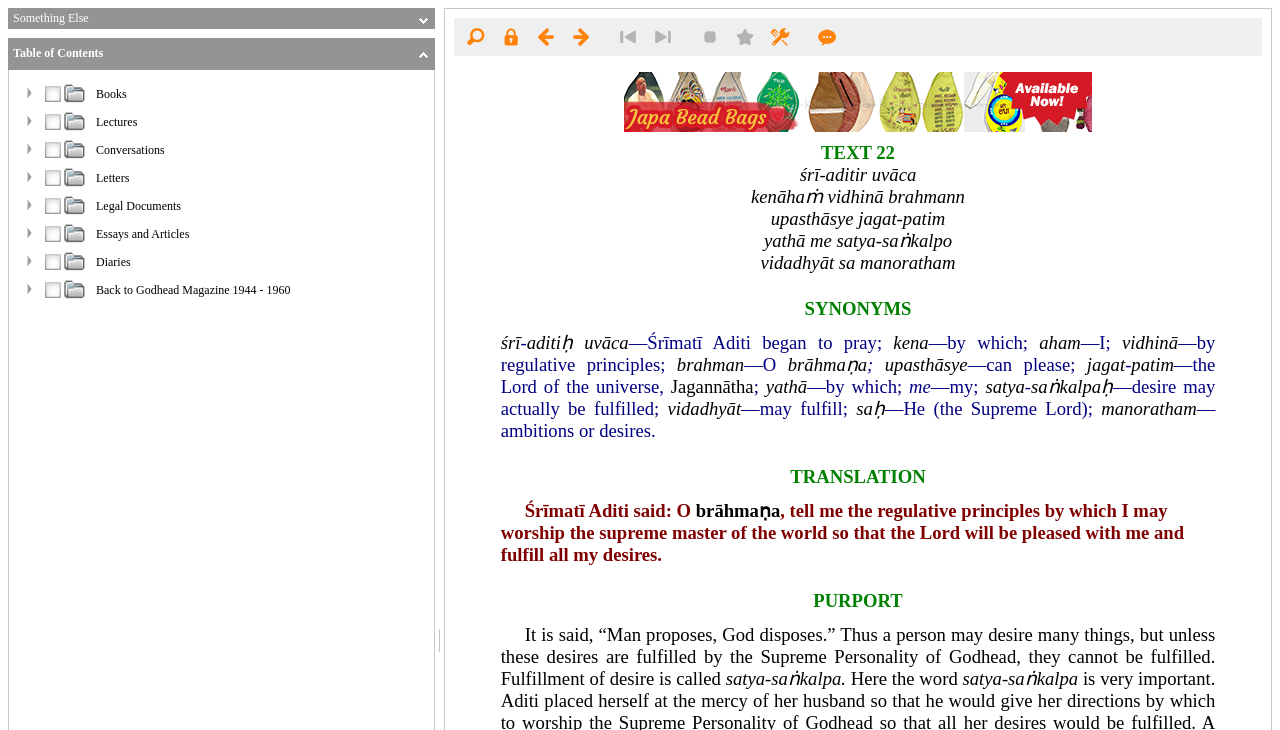What are the types of content available on this website? Refer to the image and provide a one-word or short phrase answer.

Books, Lectures, Conversations, Letters, Legal Documents, Essays and Articles, Diaries